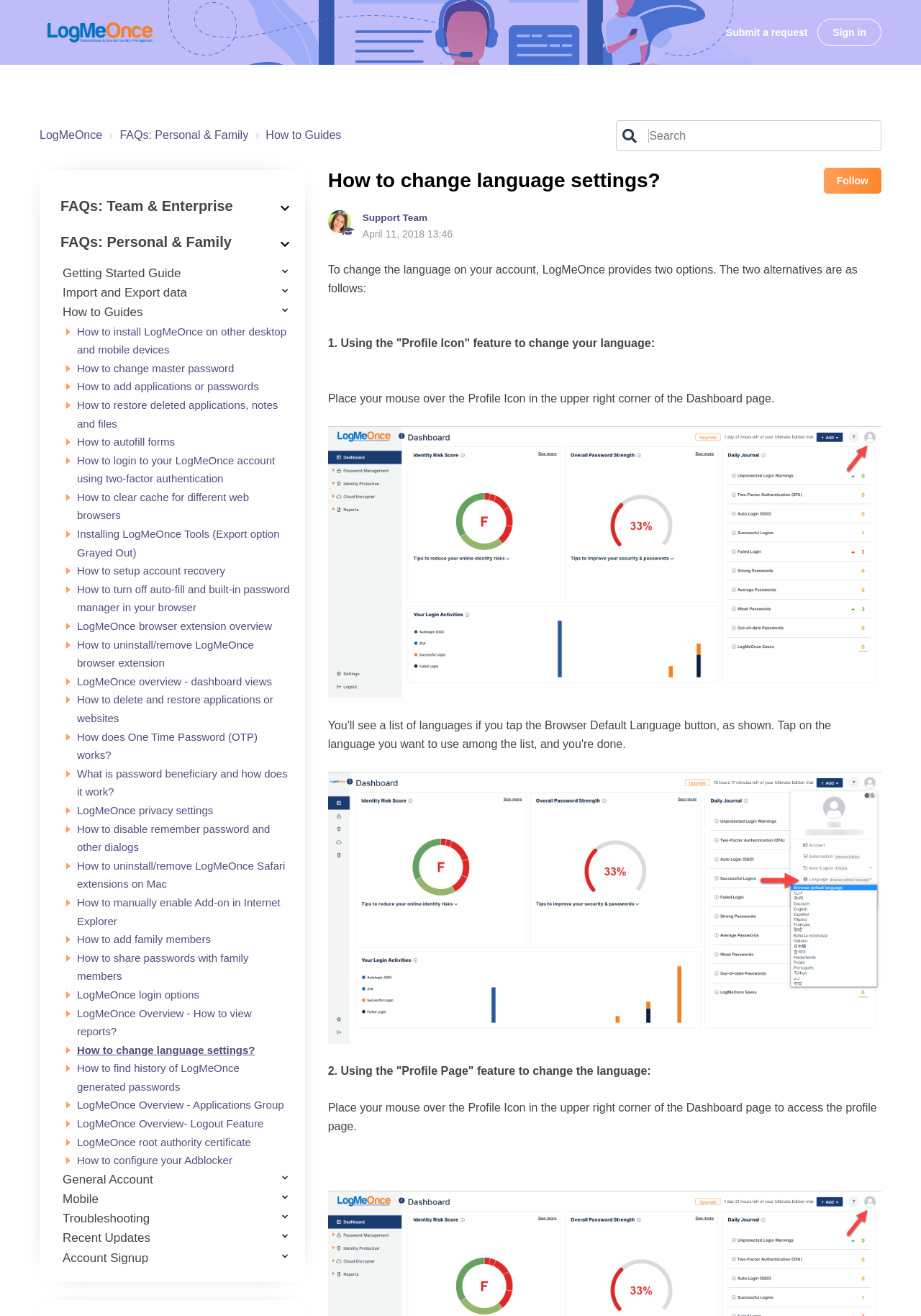Please respond in a single word or phrase: 
How many links are there in the 'FAQs: Personal & Family' section?

21